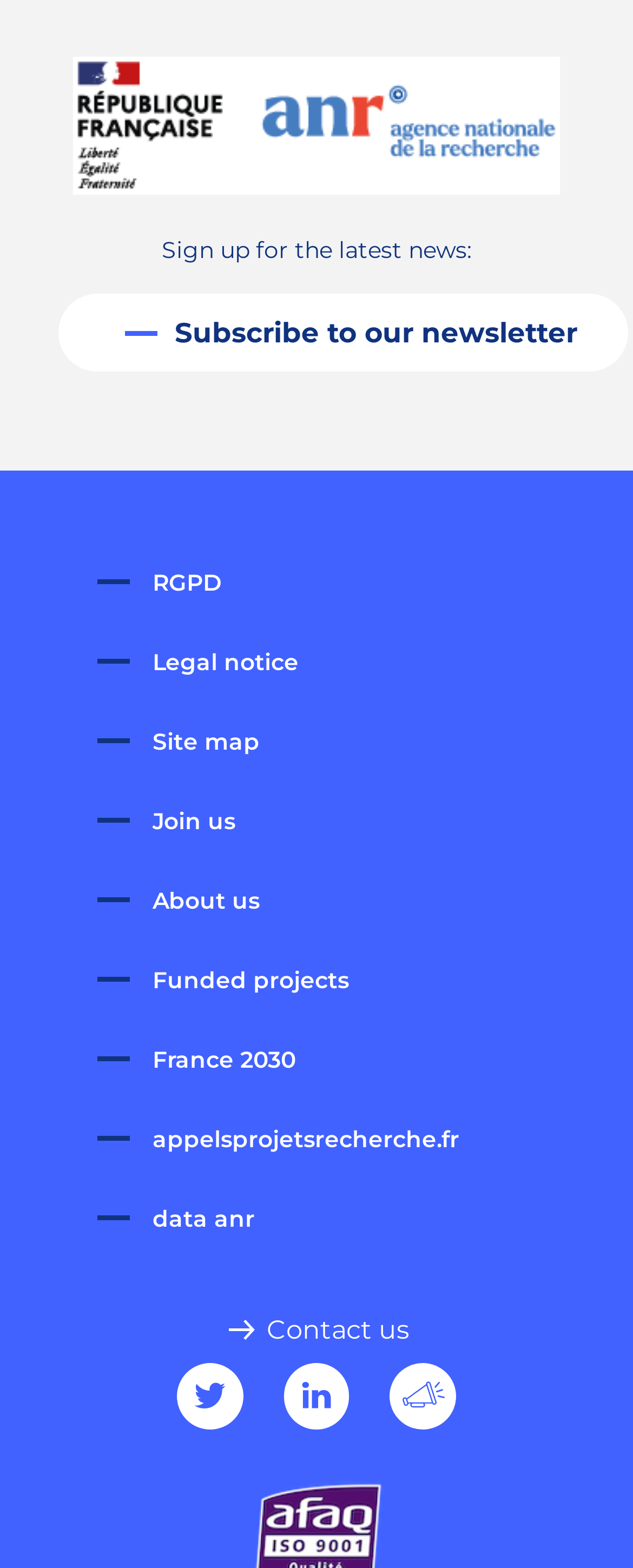Respond to the question below with a single word or phrase:
What is the text above the newsletter subscription link?

Sign up for the latest news: